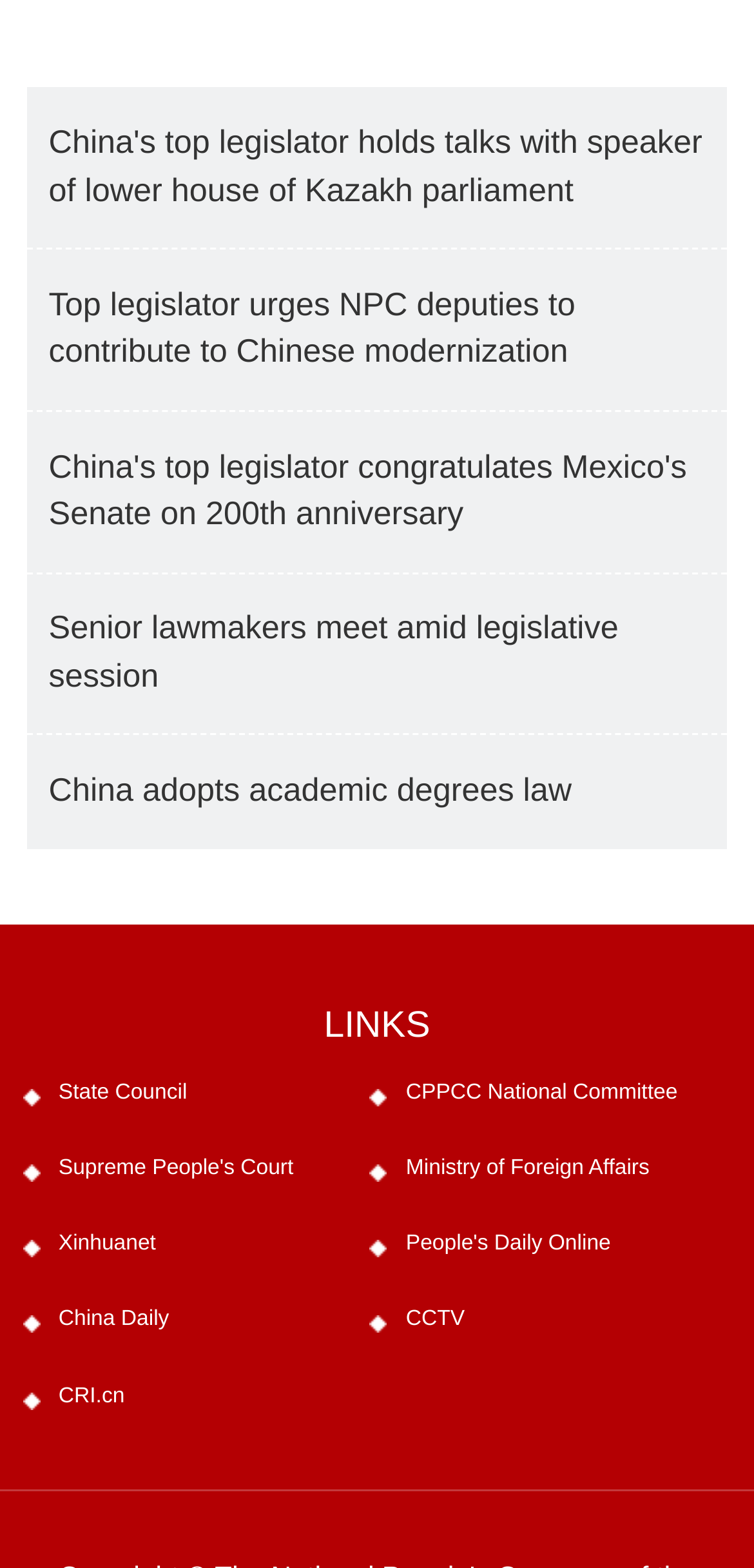Locate the bounding box coordinates of the clickable region to complete the following instruction: "Browse Xinhuanet news."

[0.078, 0.786, 0.207, 0.801]